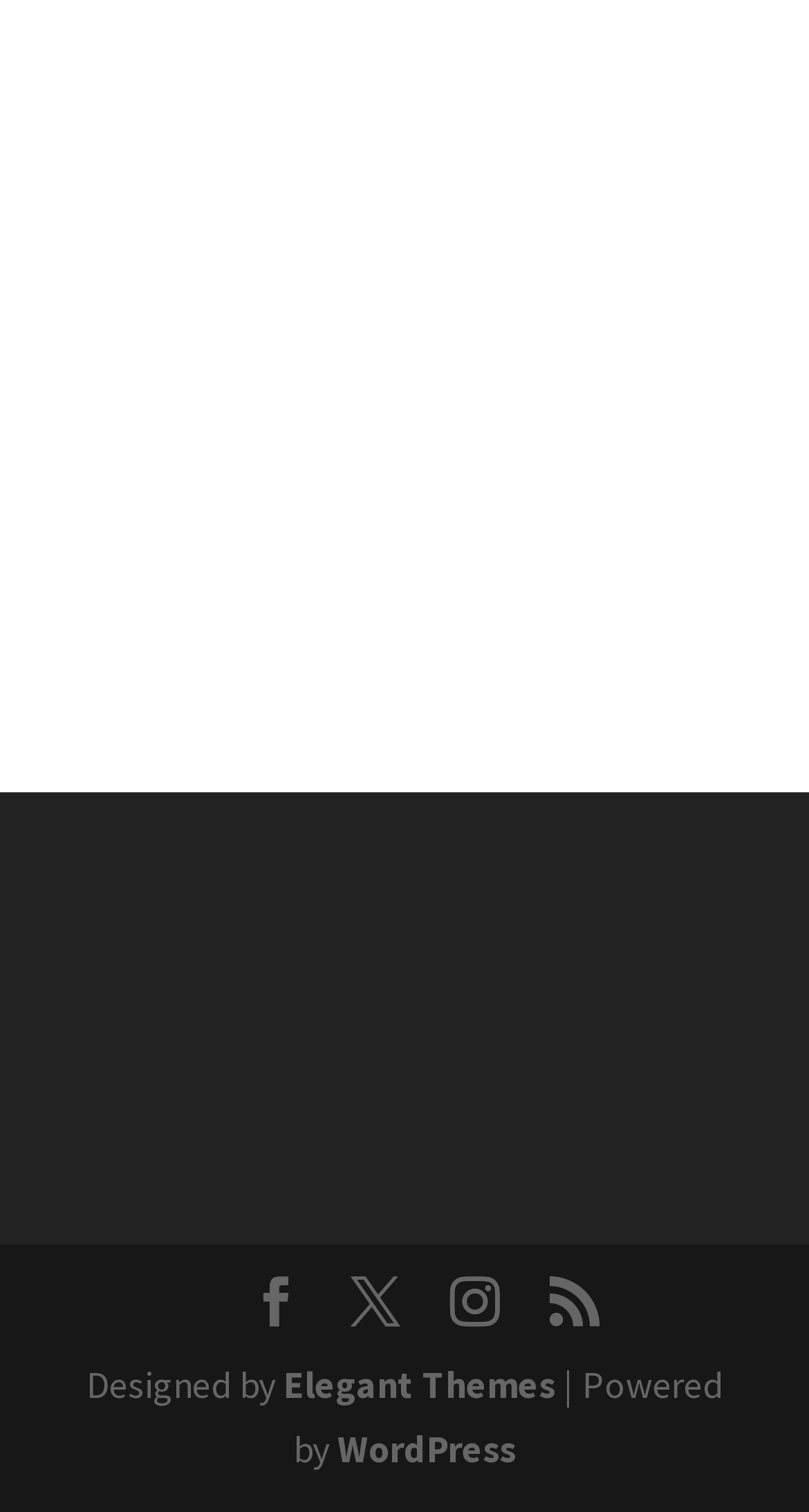Please provide a brief answer to the following inquiry using a single word or phrase:
Who designed the website?

Elegant Themes